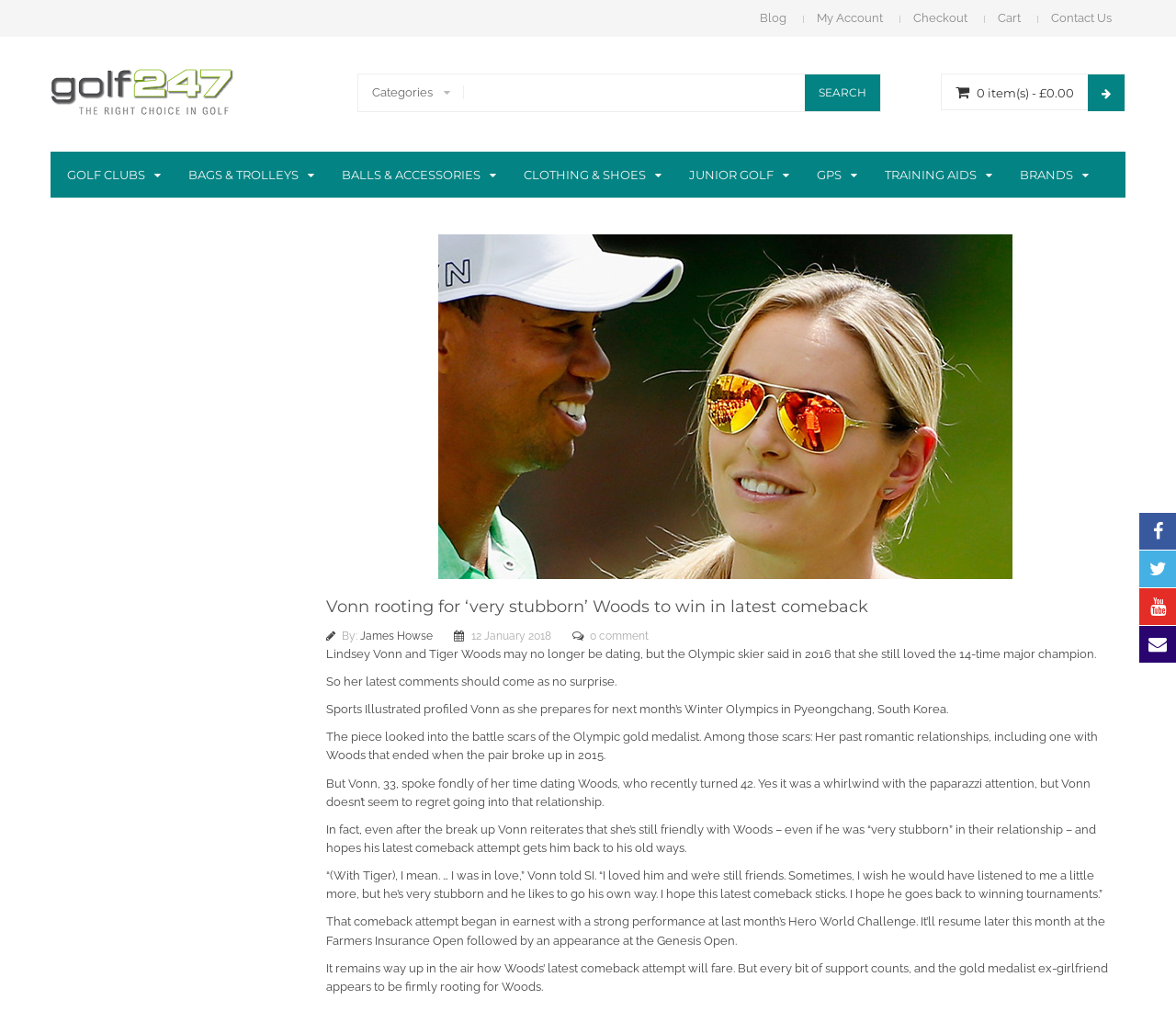Please locate the bounding box coordinates for the element that should be clicked to achieve the following instruction: "Search for golf products". Ensure the coordinates are given as four float numbers between 0 and 1, i.e., [left, top, right, bottom].

[0.684, 0.072, 0.748, 0.108]